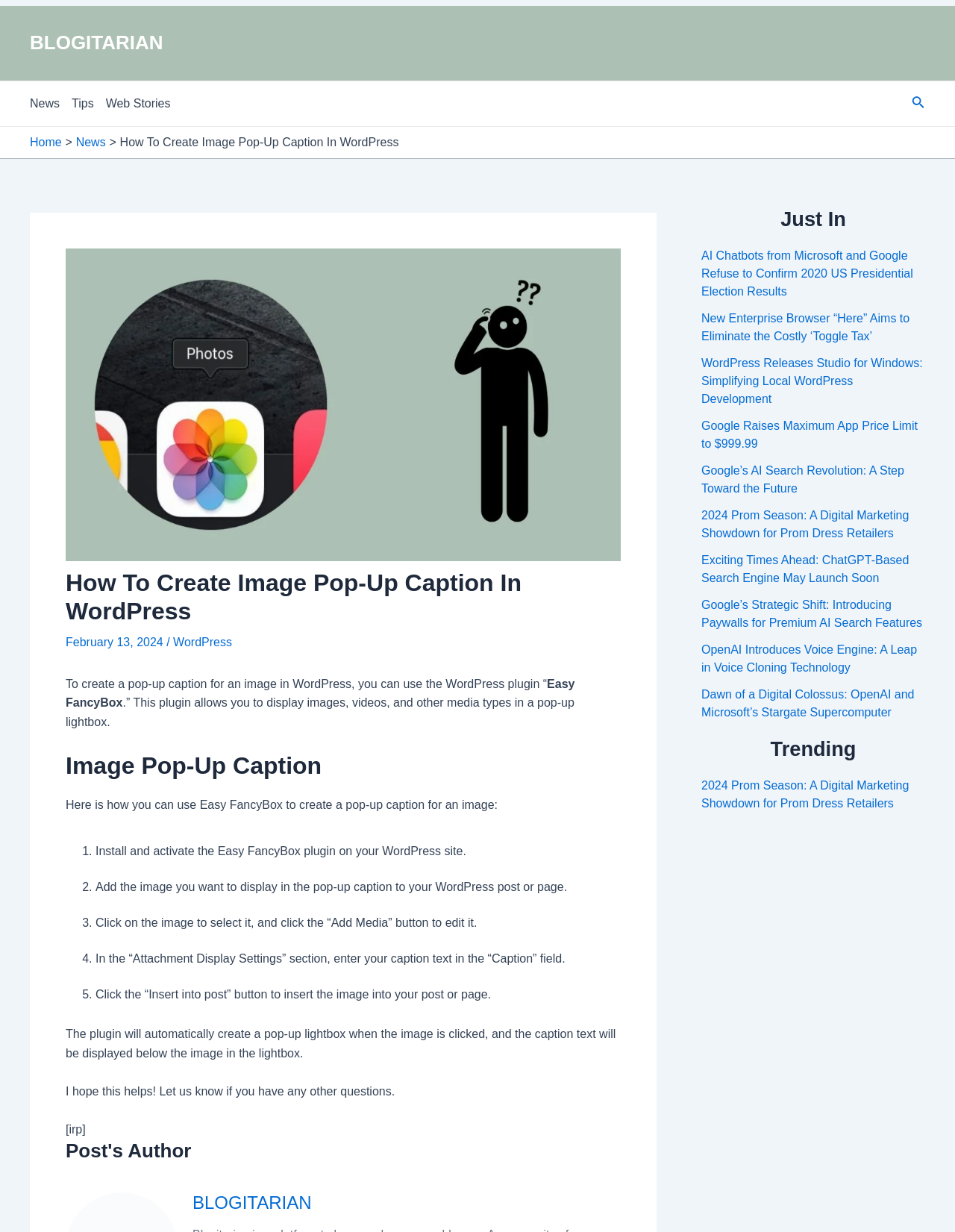Can you determine the bounding box coordinates of the area that needs to be clicked to fulfill the following instruction: "Read the 'How To Create Image Pop-Up Caption In WordPress' article"?

[0.069, 0.202, 0.65, 0.528]